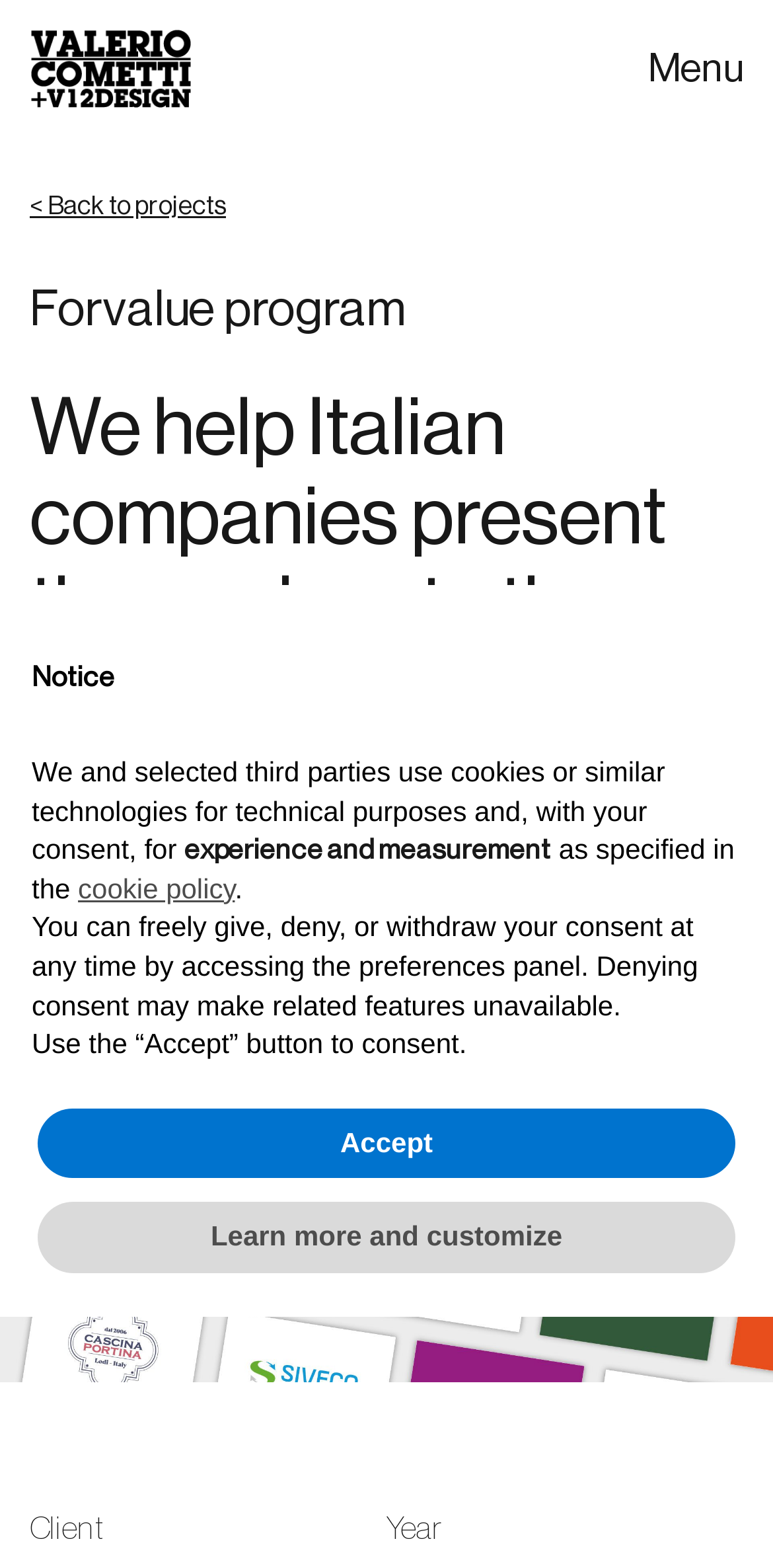Locate the UI element described as follows: ".". Return the bounding box coordinates as four float numbers between 0 and 1 in the order [left, top, right, bottom].

[0.038, 0.402, 0.962, 0.458]